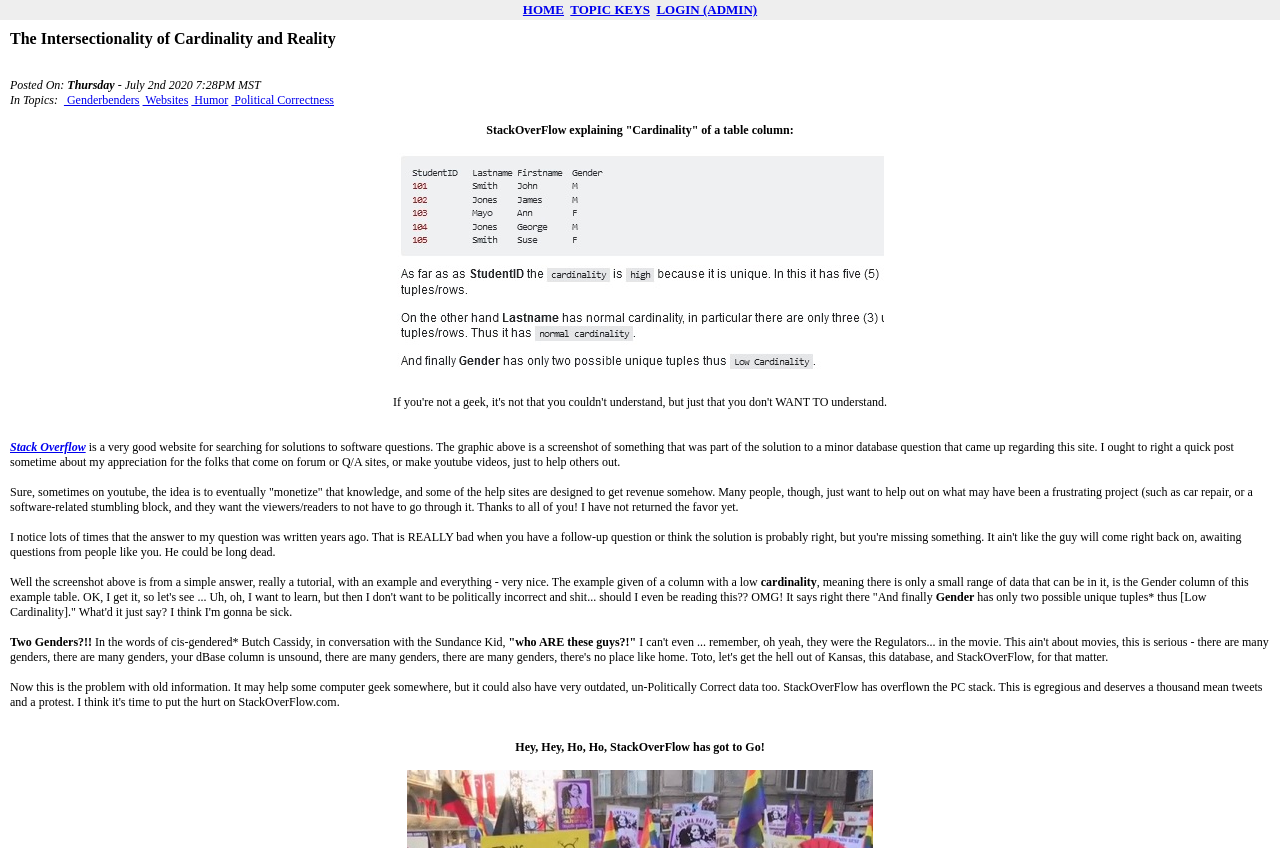Please provide a comprehensive response to the question below by analyzing the image: 
What is the name of the website mentioned in the blog post?

I found the name of the website mentioned in the blog post by looking at the link element with the bounding box coordinates [0.008, 0.519, 0.067, 0.535], which contains the text 'Stack Overflow'.